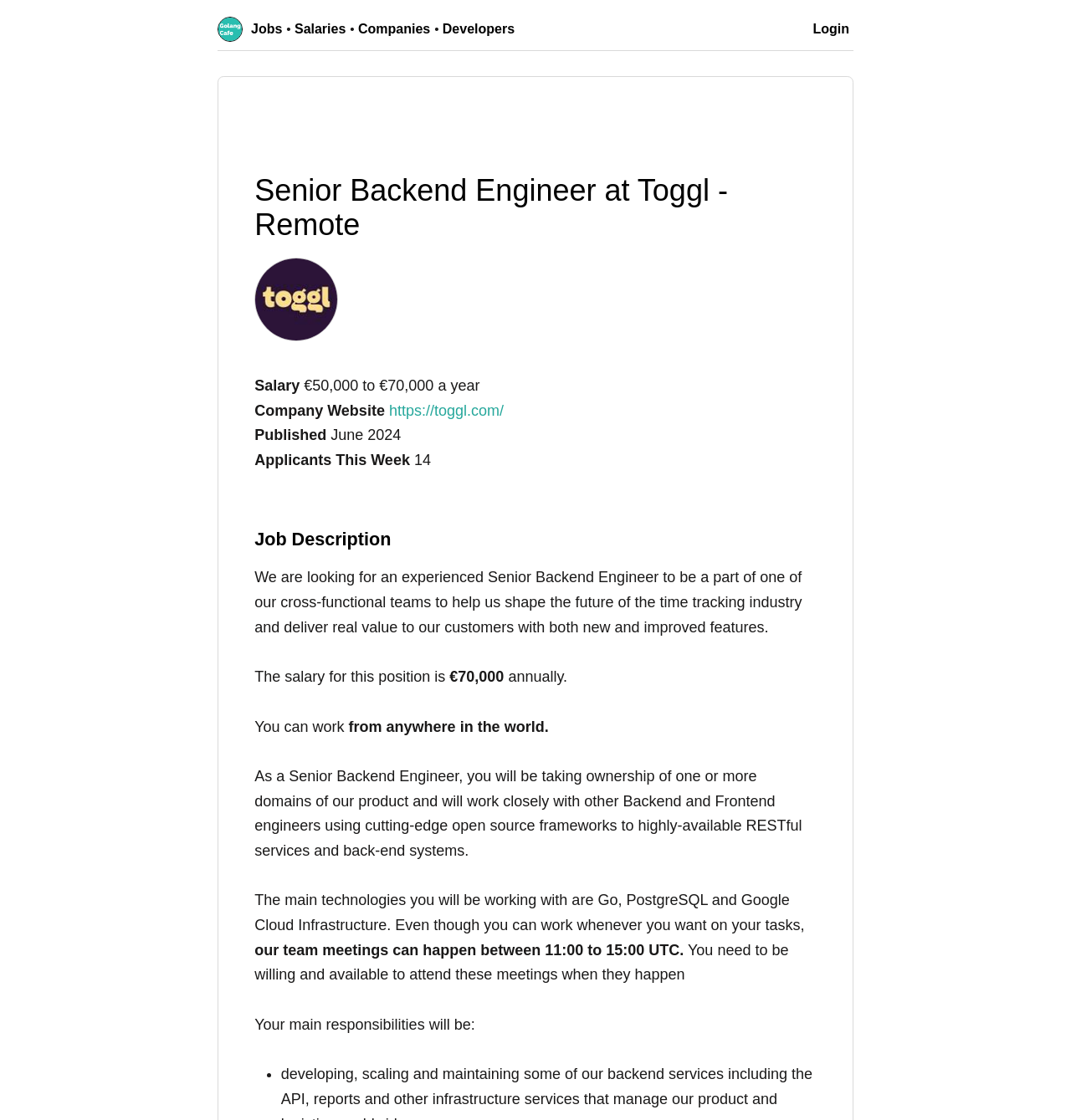Provide the bounding box coordinates of the HTML element described by the text: "Contact".

None